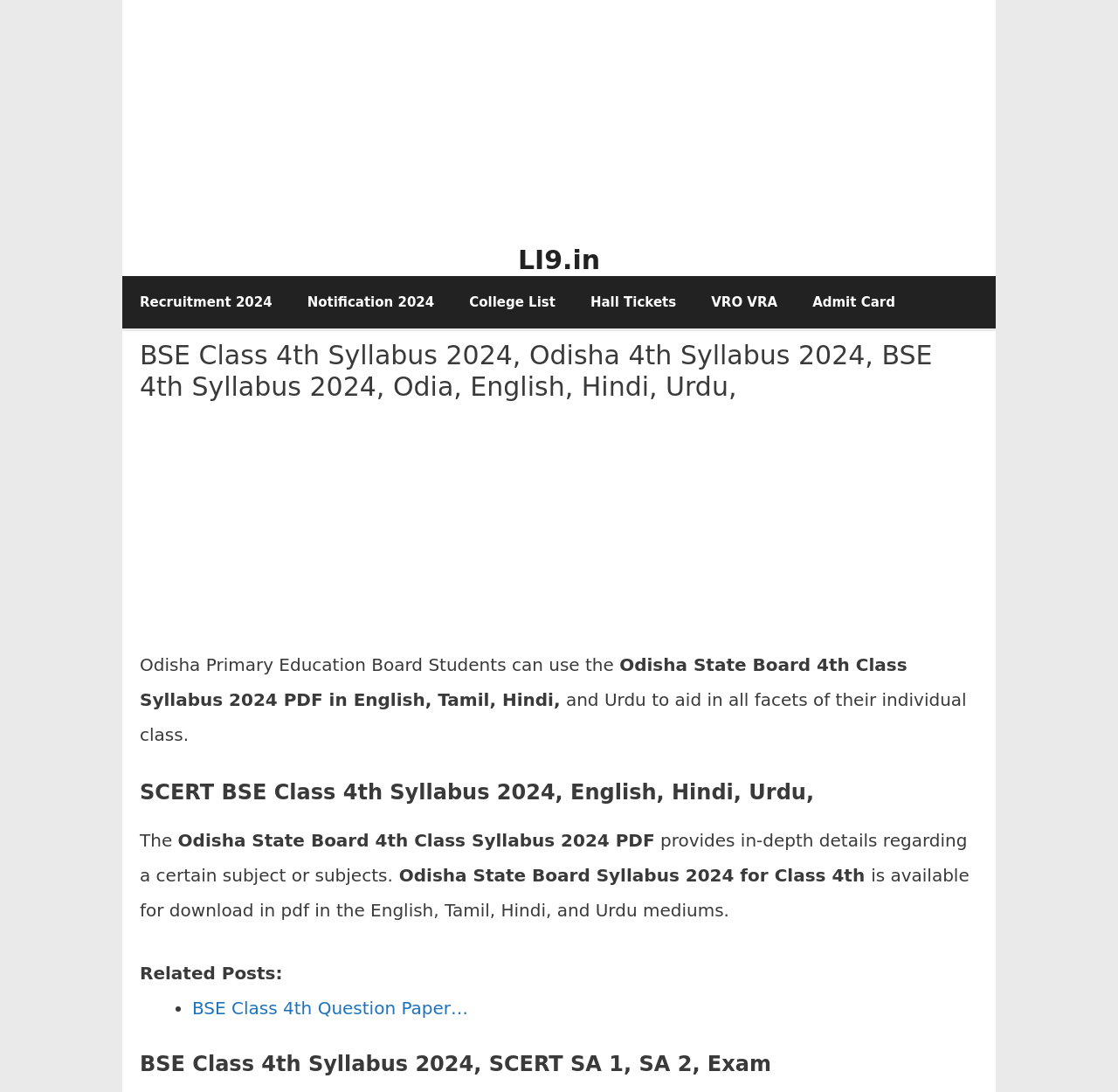Create a detailed summary of all the visual and textual information on the webpage.

The webpage is about the Odisha State Board 4th Class Syllabus 2024, providing information and resources for students. At the top, there is a banner with the site's name and an advertisement iframe. Below the banner, there is a navigation menu with links to various sections, including Recruitment 2024, Notification 2024, College List, Hall Tickets, VRO VRA, and Admit Card.

The main content area has a heading that repeats the title of the webpage, followed by a brief introduction that explains the purpose of the Odisha State Board 4th Class Syllabus 2024. The introduction is divided into three paragraphs, with the first paragraph explaining that students can use the syllabus to aid in all facets of their individual class. The second paragraph mentions that the syllabus provides in-depth details regarding a certain subject or subjects. The third paragraph informs that the syllabus is available for download in pdf in the English, Tamil, Hindi, and Urdu mediums.

Below the introduction, there is a section with a heading that mentions SCERT BSE Class 4th Syllabus 2024, followed by more text that provides additional information about the syllabus. Further down, there is a section with a heading that mentions BSE Class 4th Syllabus 2024, SCERT SA 1, SA 2, Exam, but it does not contain any additional text.

On the right side of the main content area, there is a list of related posts, with a link to BSE Class 4th Question Paper. There are two advertisement iframes, one at the top and another in the middle of the page.